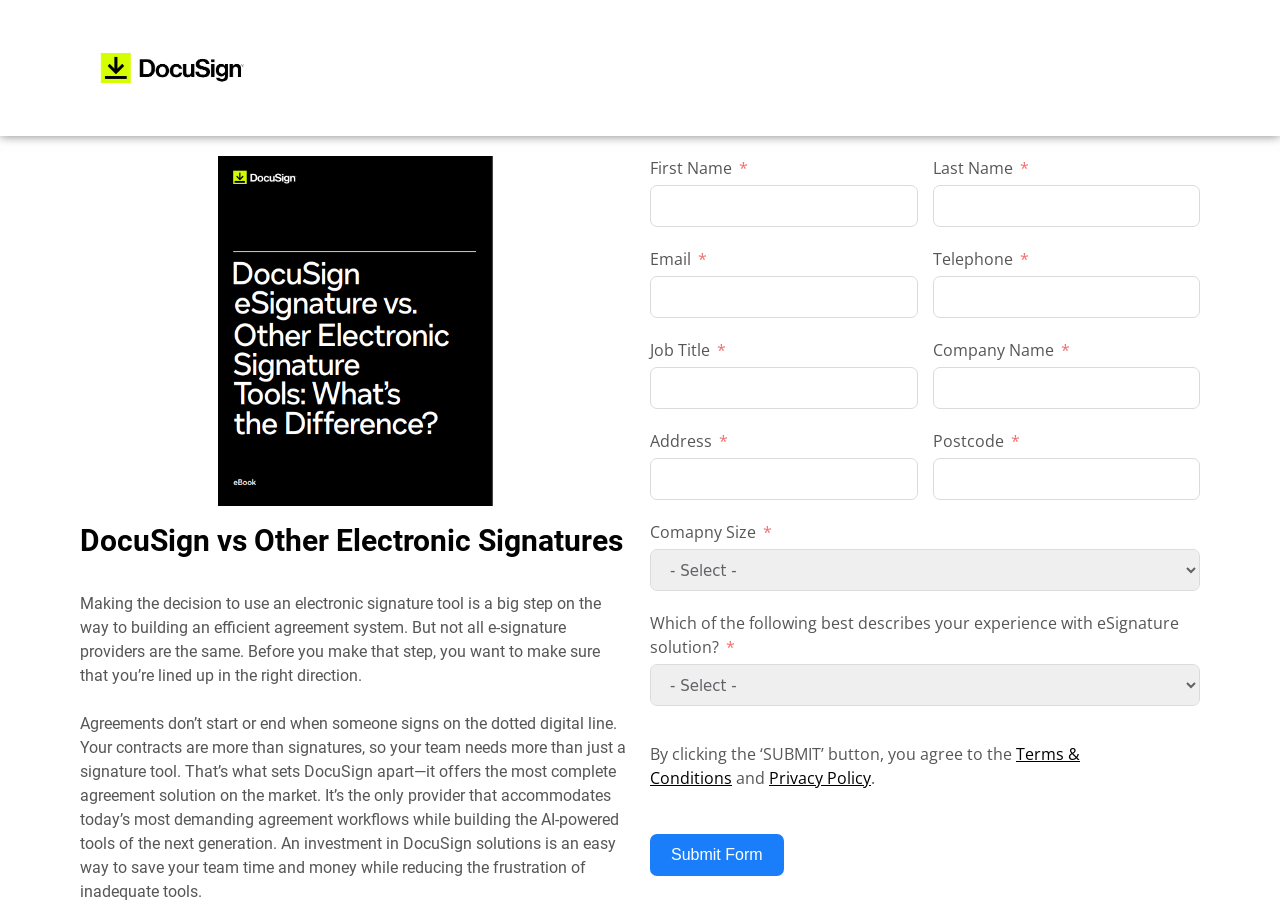Identify the bounding box coordinates of the clickable section necessary to follow the following instruction: "Click submit form". The coordinates should be presented as four float numbers from 0 to 1, i.e., [left, top, right, bottom].

[0.508, 0.914, 0.612, 0.96]